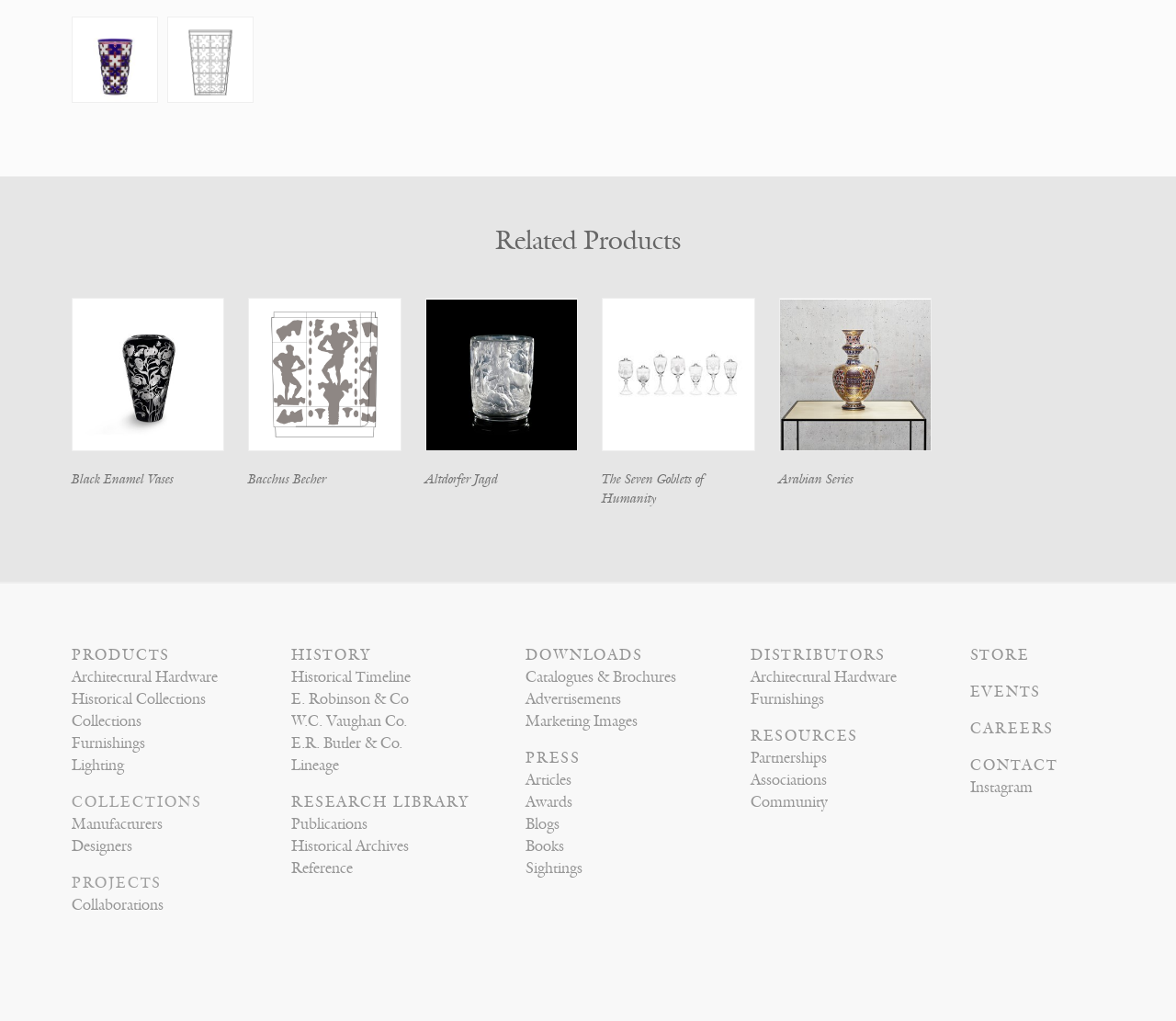How many sections are there in the webpage?
Please answer the question as detailed as possible.

I observed the webpage structure and found that there are three main sections: 'Related Products', 'COLLECTIONS', and 'PROJECTS'.